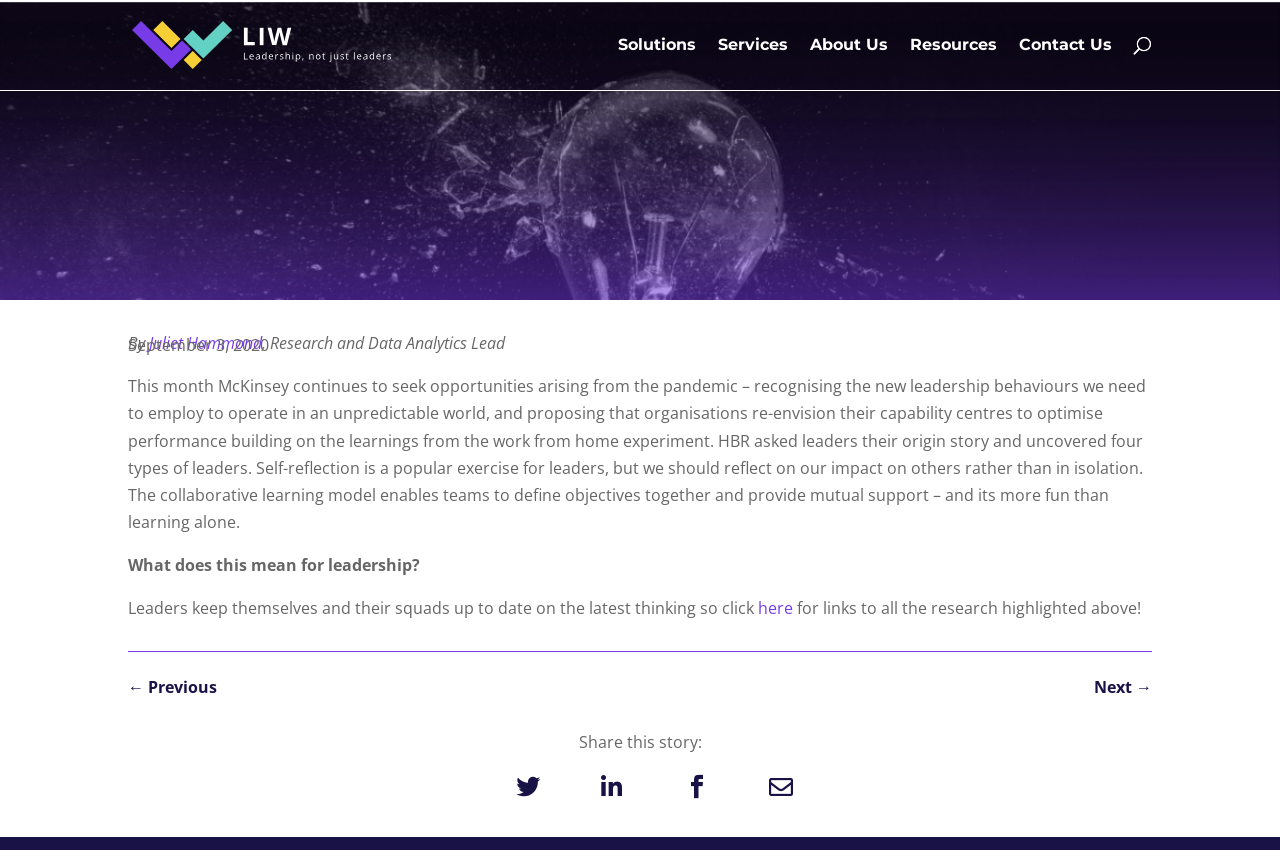How many social media sharing links are available?
Using the information from the image, provide a comprehensive answer to the question.

I counted the number of link elements with social media icons, which are located at the bottom of the page, and found four of them.